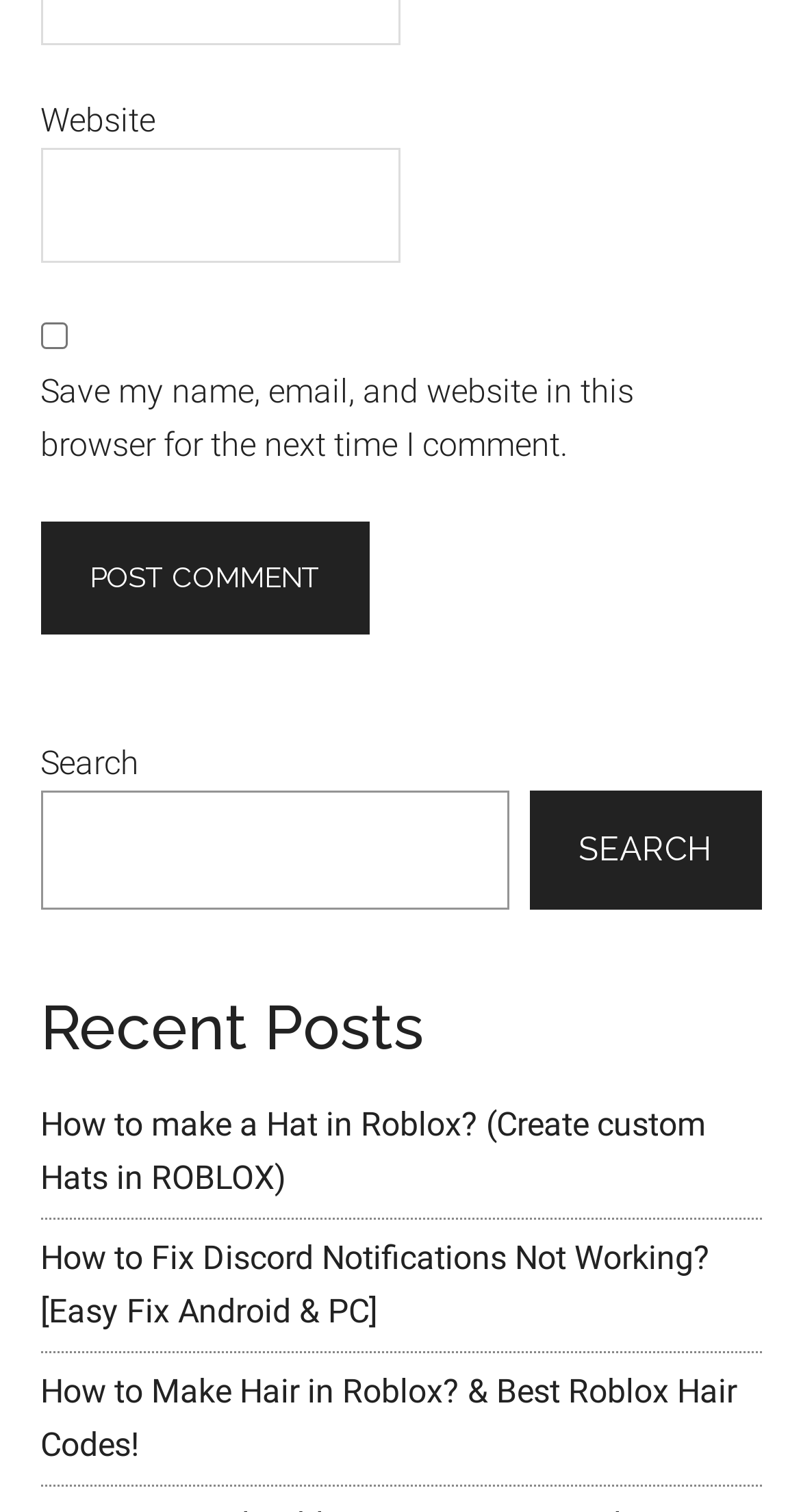Based on the provided description, "parent_node: Website name="url"", find the bounding box of the corresponding UI element in the screenshot.

[0.05, 0.097, 0.5, 0.174]